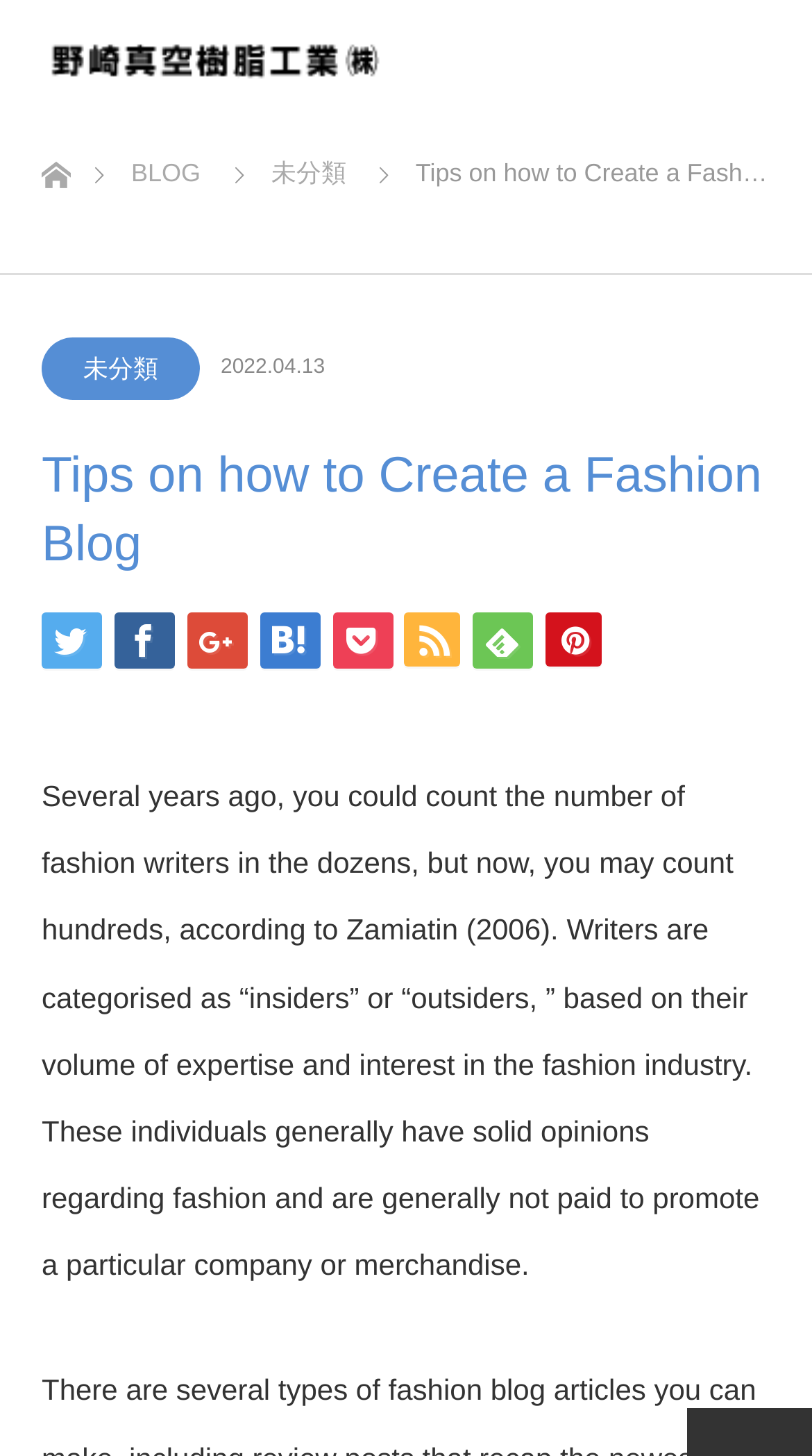Explain the features and main sections of the webpage comprehensively.

This webpage is about creating a fashion blog. At the top left, there is a heading with the company name "野崎真空樹脂工業株式会社" accompanied by an image and a link. Below it, there is a menu icon on the top right. The main navigation menu is located at the top, with links to "ホーム" (Home), "BLOG", and "未分類" (Uncategorized).

The main content of the webpage is divided into two sections. The first section has a heading "Tips on how to Create a Fashion Blog" and a paragraph of text that discusses the increasing number of fashion writers and how they are categorized as "insiders" or "outsiders" based on their expertise and interest in the fashion industry.

Below the heading, there are several social media links, including Facebook, Twitter, and others, aligned horizontally. On the left side, there is a link to "未分類" (Uncategorized) and a timestamp "2022.04.13". The webpage has a total of 7 links to social media platforms and 4 links to different categories or pages.